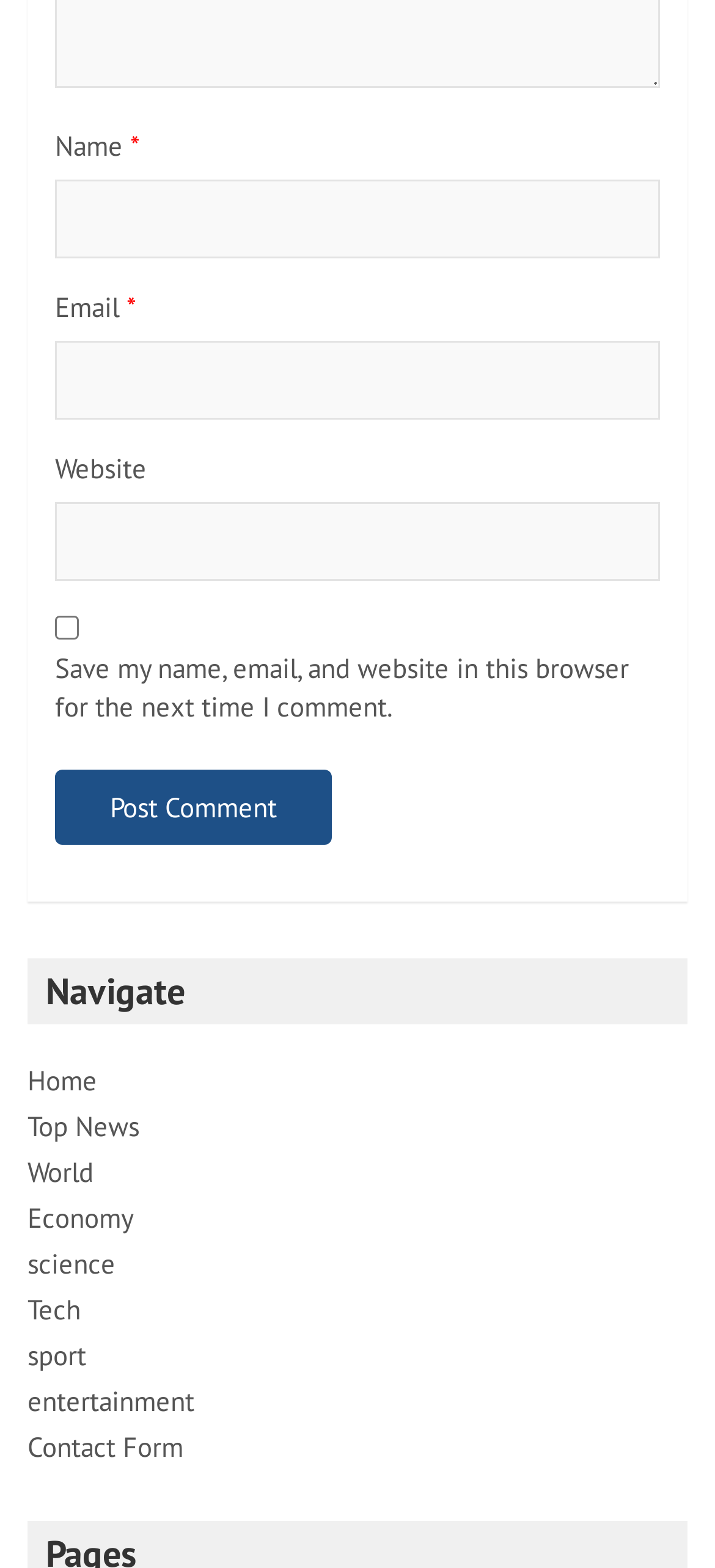Is the website field required?
Refer to the image and provide a one-word or short phrase answer.

No